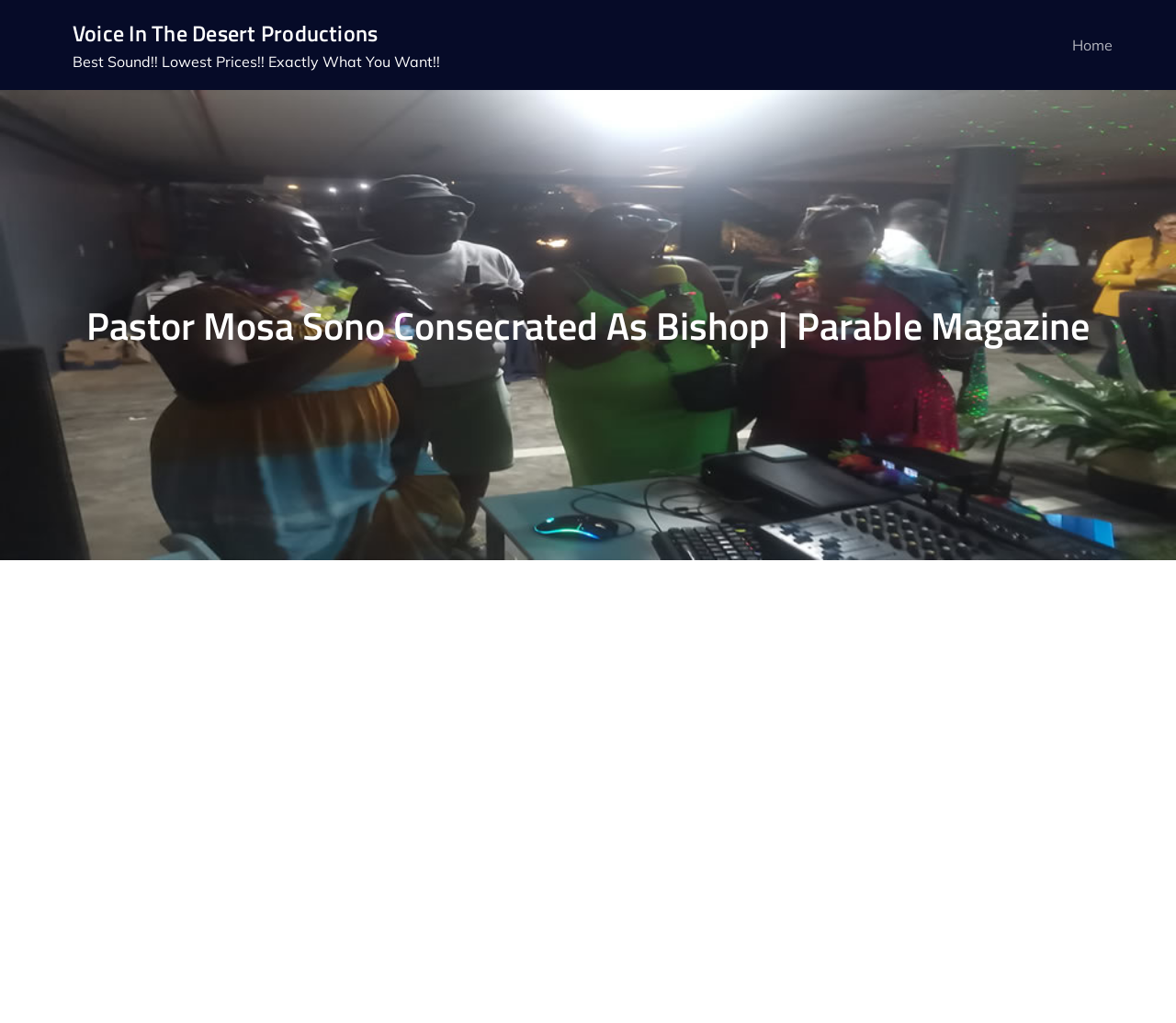What is the name of the church founded by Pastor Mosa Sono?
Using the visual information, answer the question in a single word or phrase.

Grace Bible Church